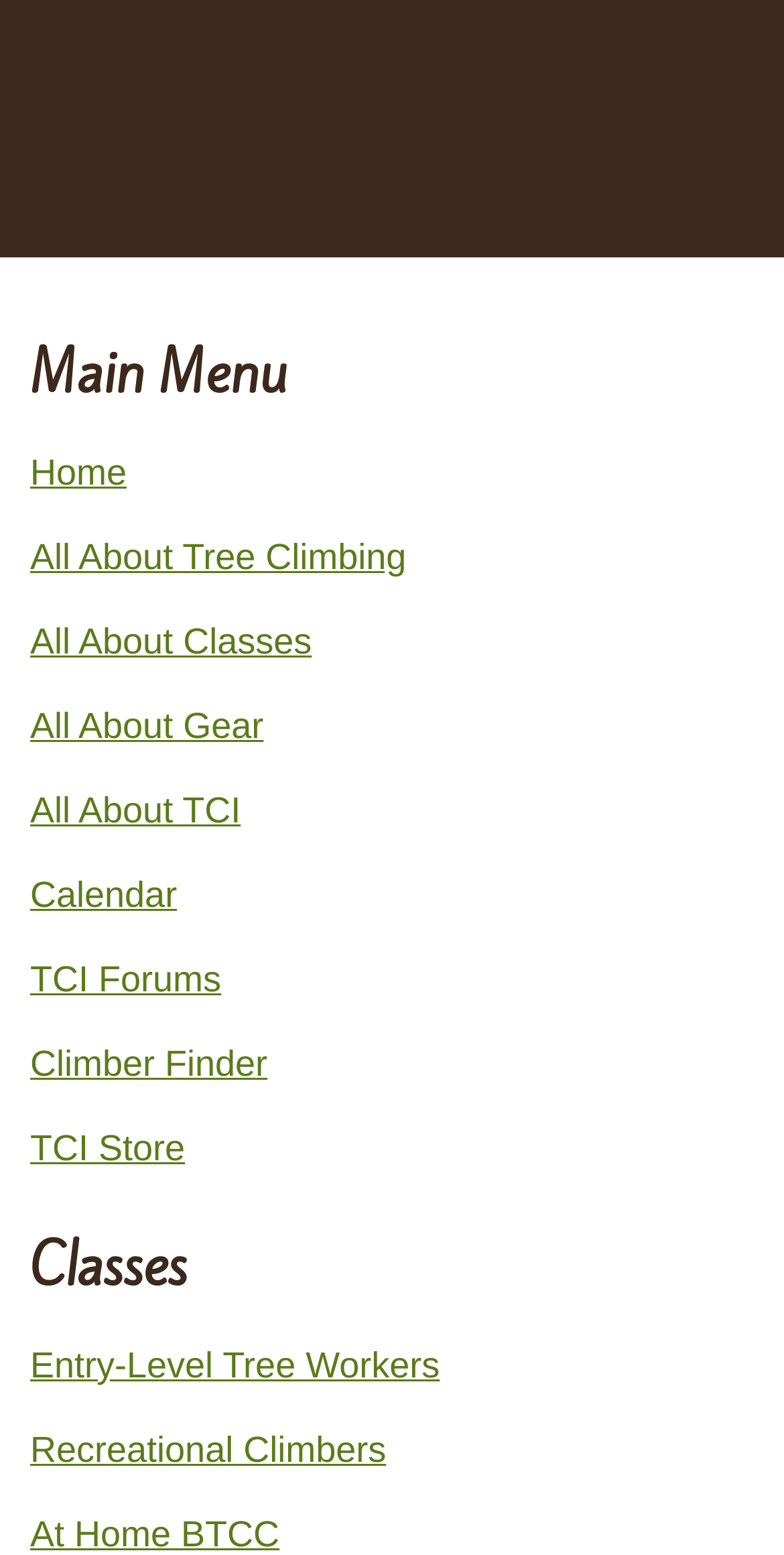Please identify the coordinates of the bounding box that should be clicked to fulfill this instruction: "Learn about tree climbing".

[0.038, 0.345, 0.518, 0.371]